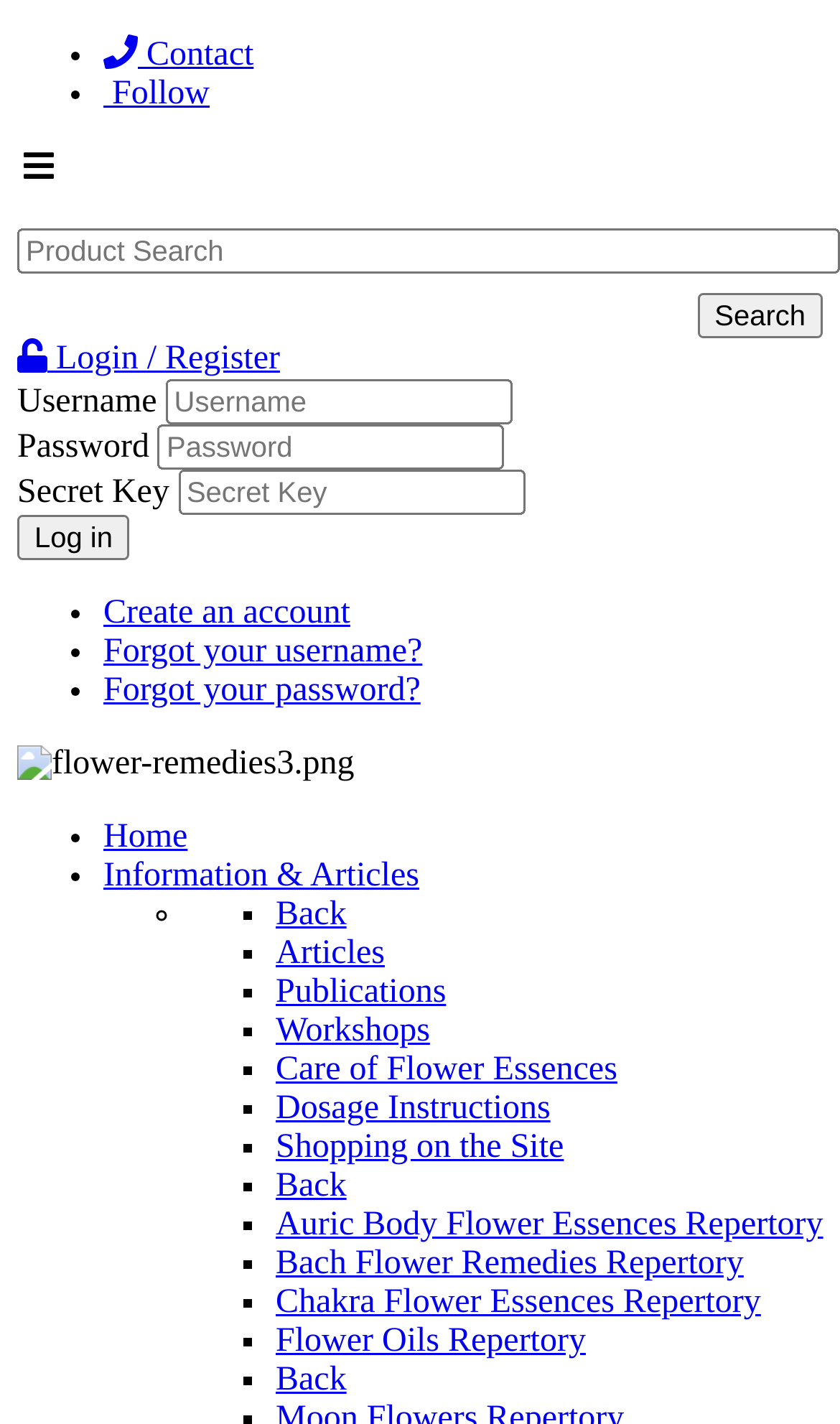How many login fields are there?
Look at the image and construct a detailed response to the question.

The login section of the webpage contains three fields: 'Username', 'Password', and 'Secret Key'. These fields are required to log in to the website, and each has a corresponding textbox to input the necessary information.